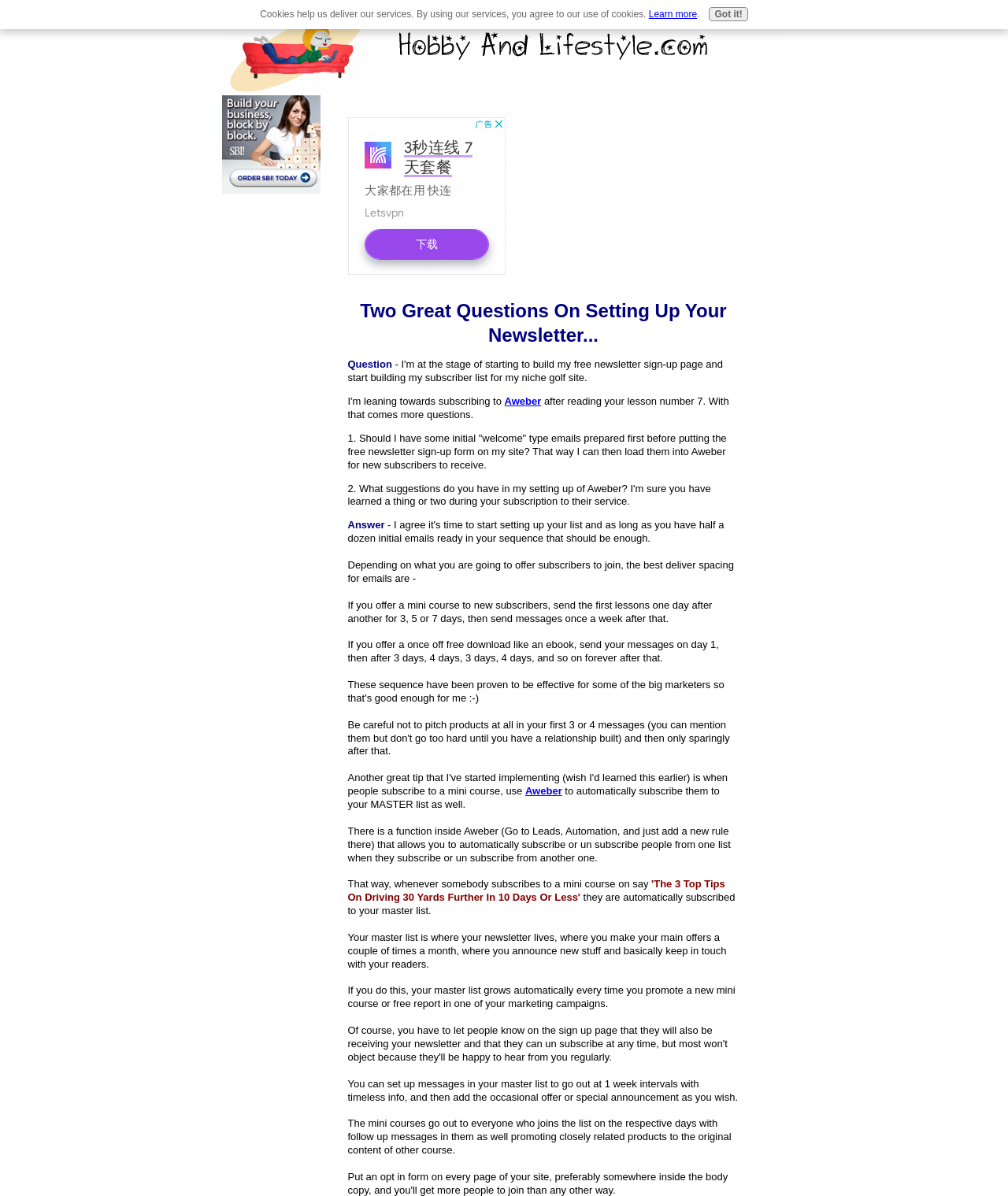Find the bounding box of the UI element described as follows: "aria-label="Advertisement" name="aswift_1" title="Advertisement"".

[0.345, 0.098, 0.501, 0.23]